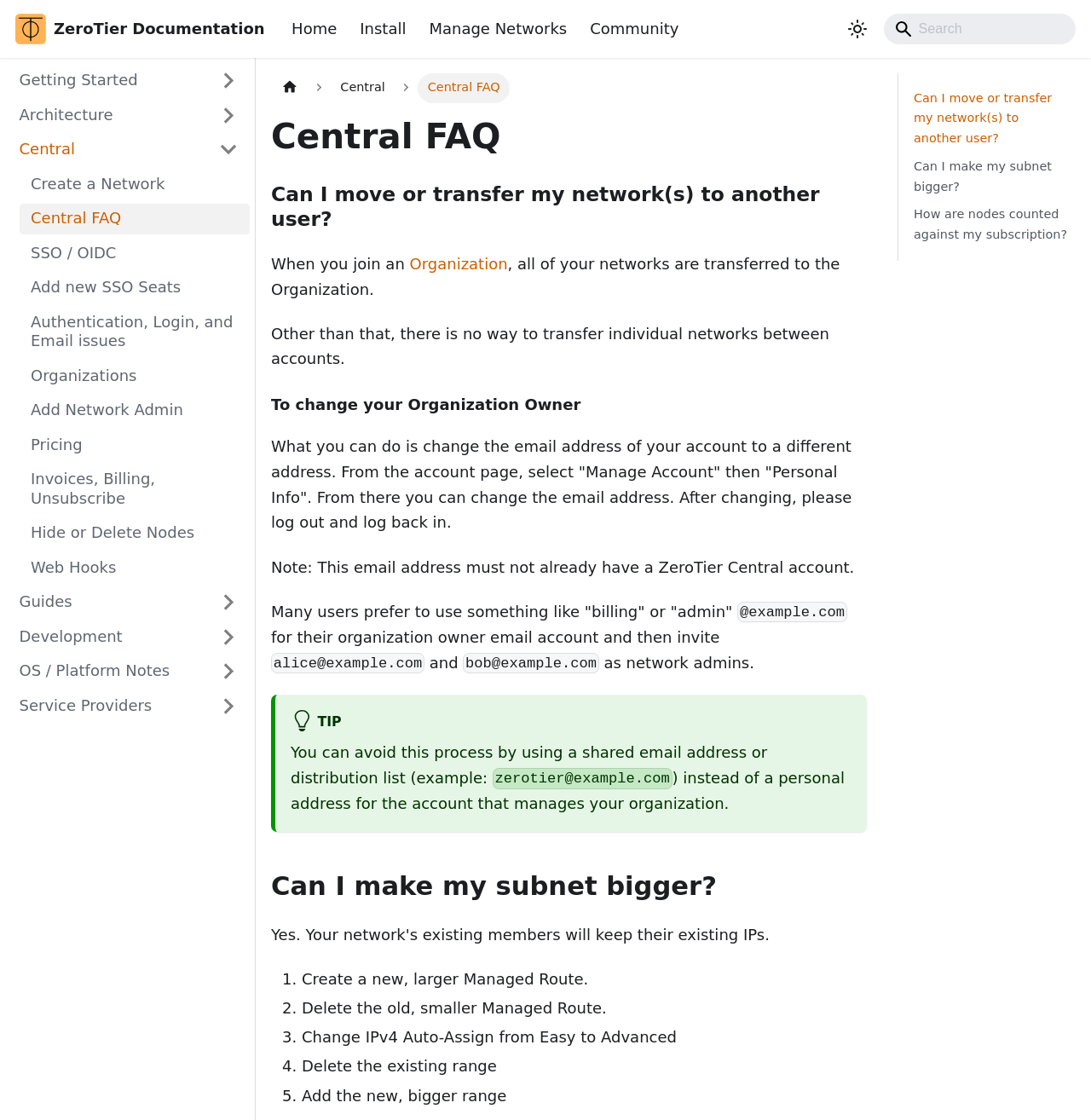Utilize the details in the image to thoroughly answer the following question: Can I transfer individual networks between accounts?

According to the webpage, there is no way to transfer individual networks between accounts. However, when you join an Organization, all of your networks are transferred to the Organization.